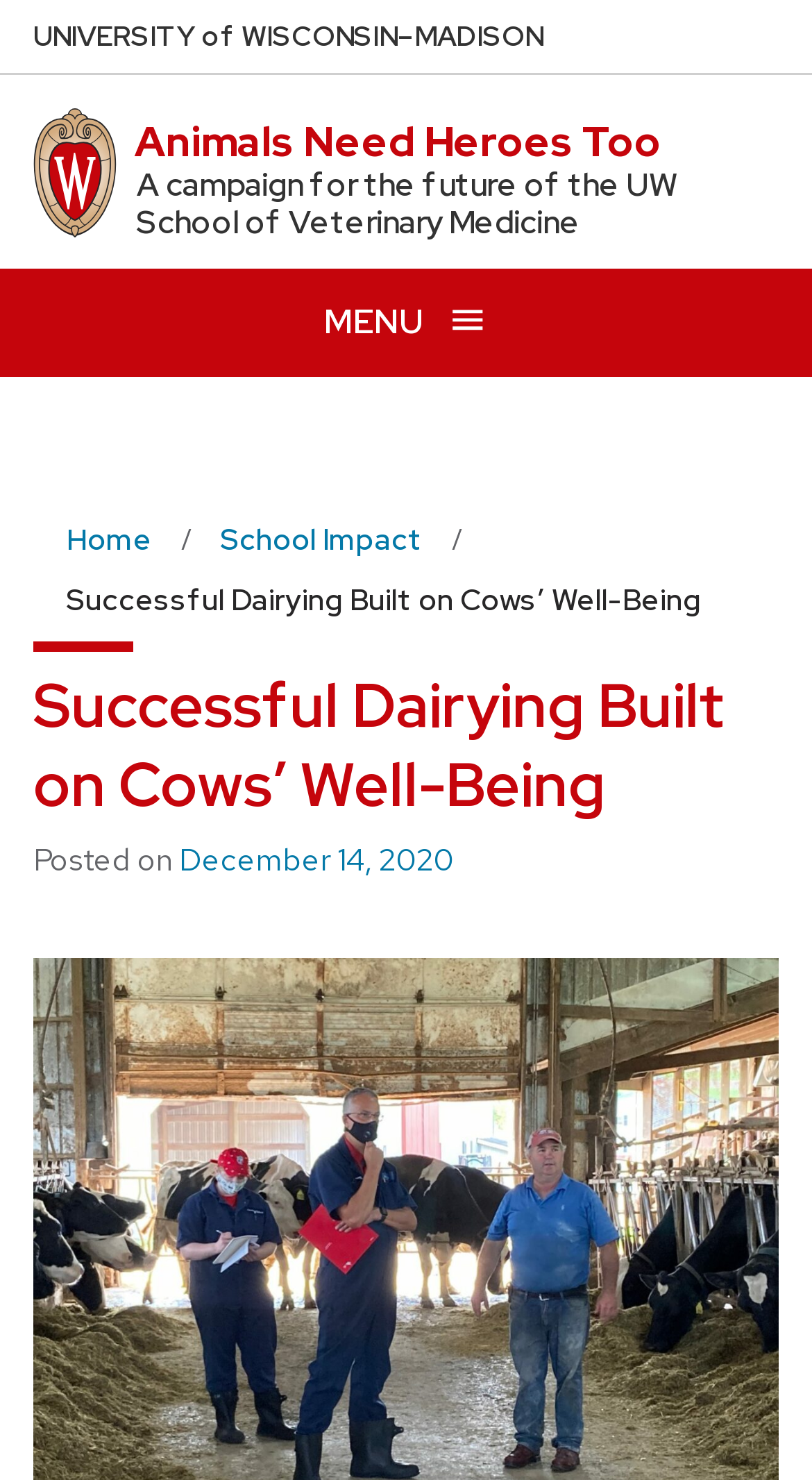Please find the bounding box for the UI element described by: "School Impact".

[0.272, 0.344, 0.521, 0.386]